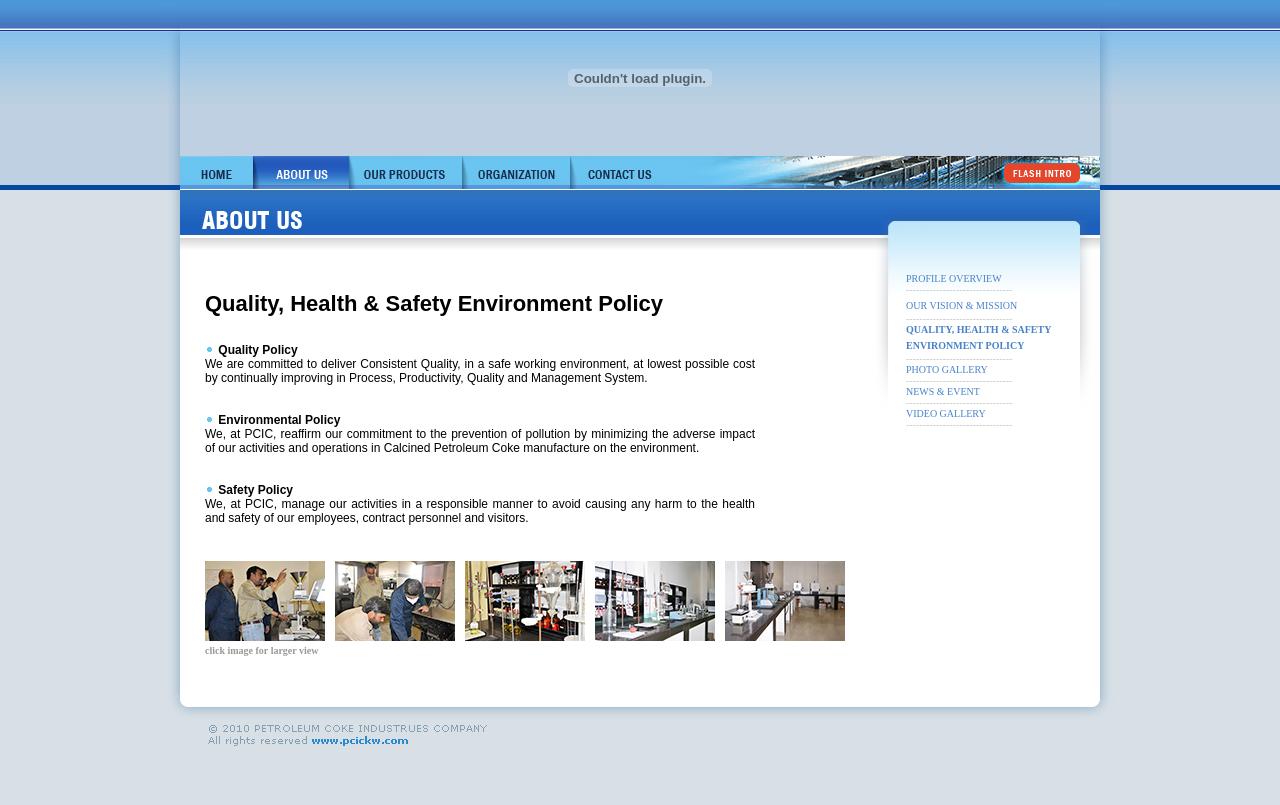Provide a brief response to the question below using a single word or phrase: 
What are the main sections of the webpage?

Quality, Health & Safety, Profile, News & Event, Video Gallery